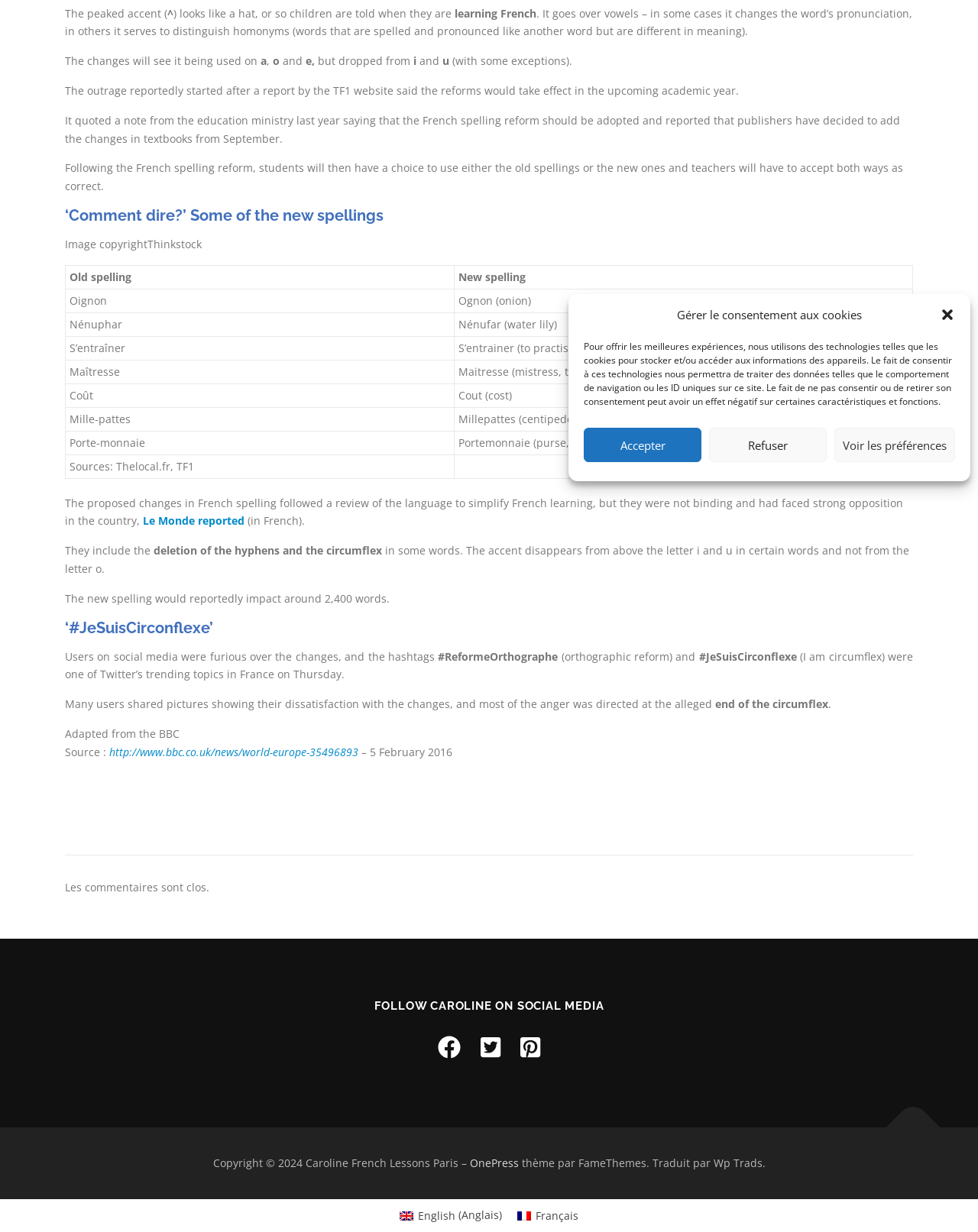Determine the bounding box of the UI element mentioned here: "English (Anglais)". The coordinates must be in the format [left, top, right, bottom] with values ranging from 0 to 1.

[0.401, 0.978, 0.521, 0.995]